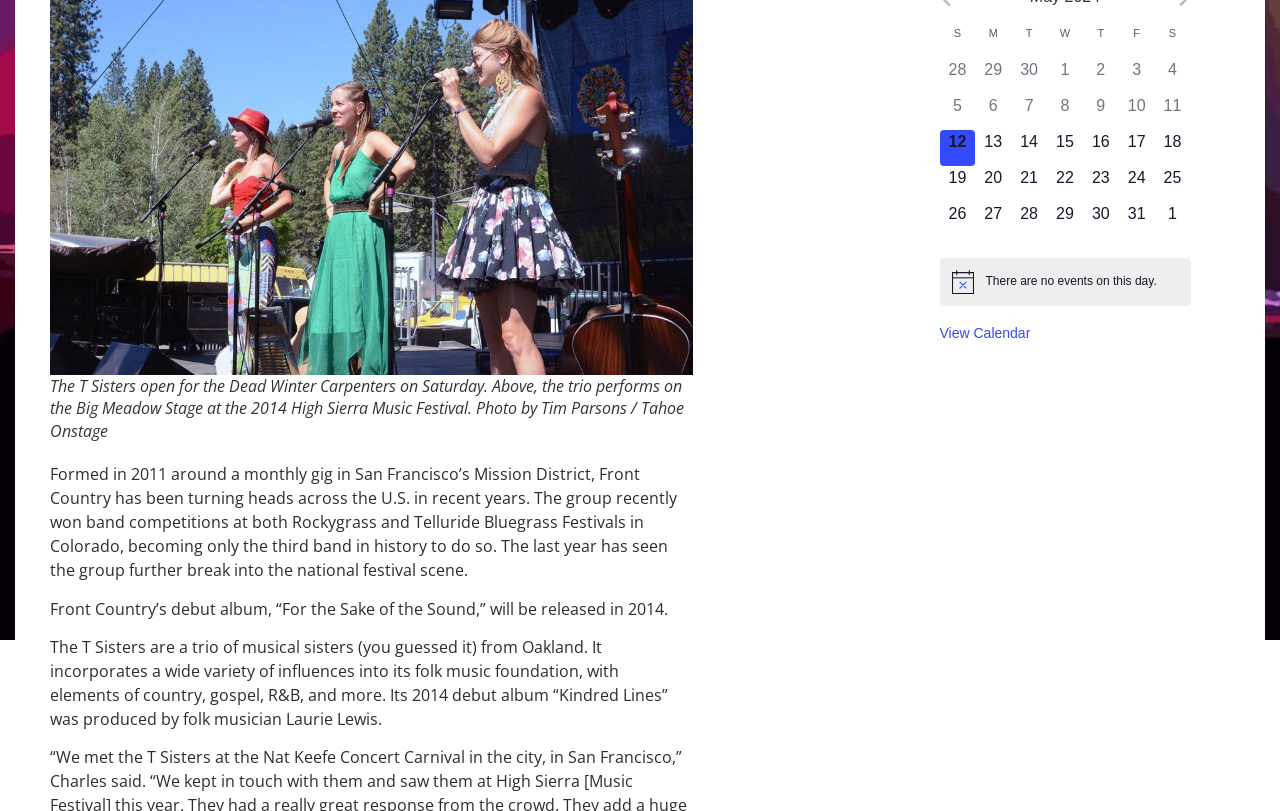Given the element description "0 events, 31" in the screenshot, predict the bounding box coordinates of that UI element.

[0.874, 0.248, 0.902, 0.293]